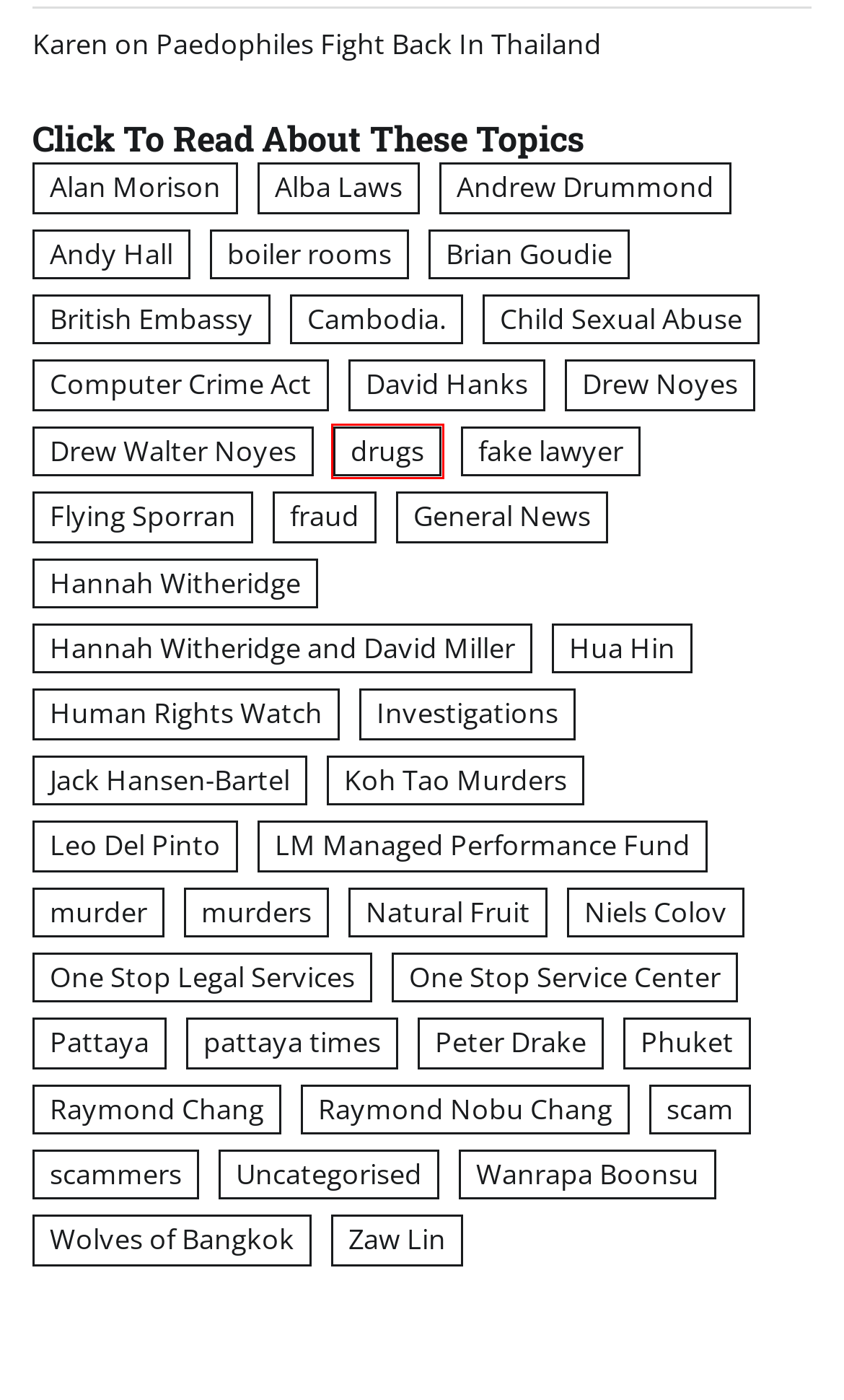Look at the screenshot of the webpage and find the element within the red bounding box. Choose the webpage description that best fits the new webpage that will appear after clicking the element. Here are the candidates:
A. murder Archives - Andrew Drummond - News - Comment
B. Phuket Archives - Andrew Drummond - News - Comment
C. drugs Archives - Andrew Drummond - News - Comment
D. David Hanks Archives - Andrew Drummond - News - Comment
E. Raymond Chang Archives - Andrew Drummond - News - Comment
F. Peter Drake Archives - Andrew Drummond - News - Comment
G. Pattaya Archives - Andrew Drummond - News - Comment
H. Human Rights Watch Archives - Andrew Drummond - News - Comment

C